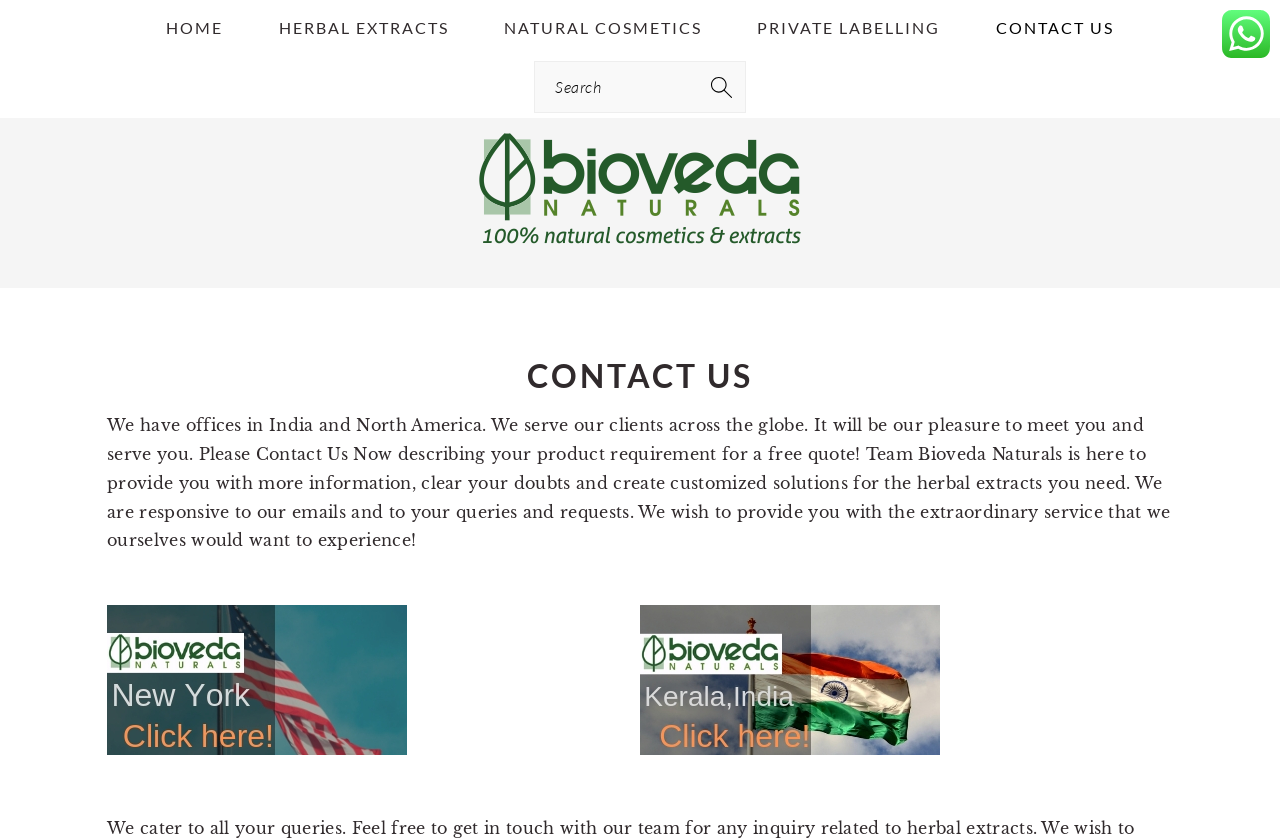Please give a one-word or short phrase response to the following question: 
How can you initiate a chat with the company?

Through WhatsApp